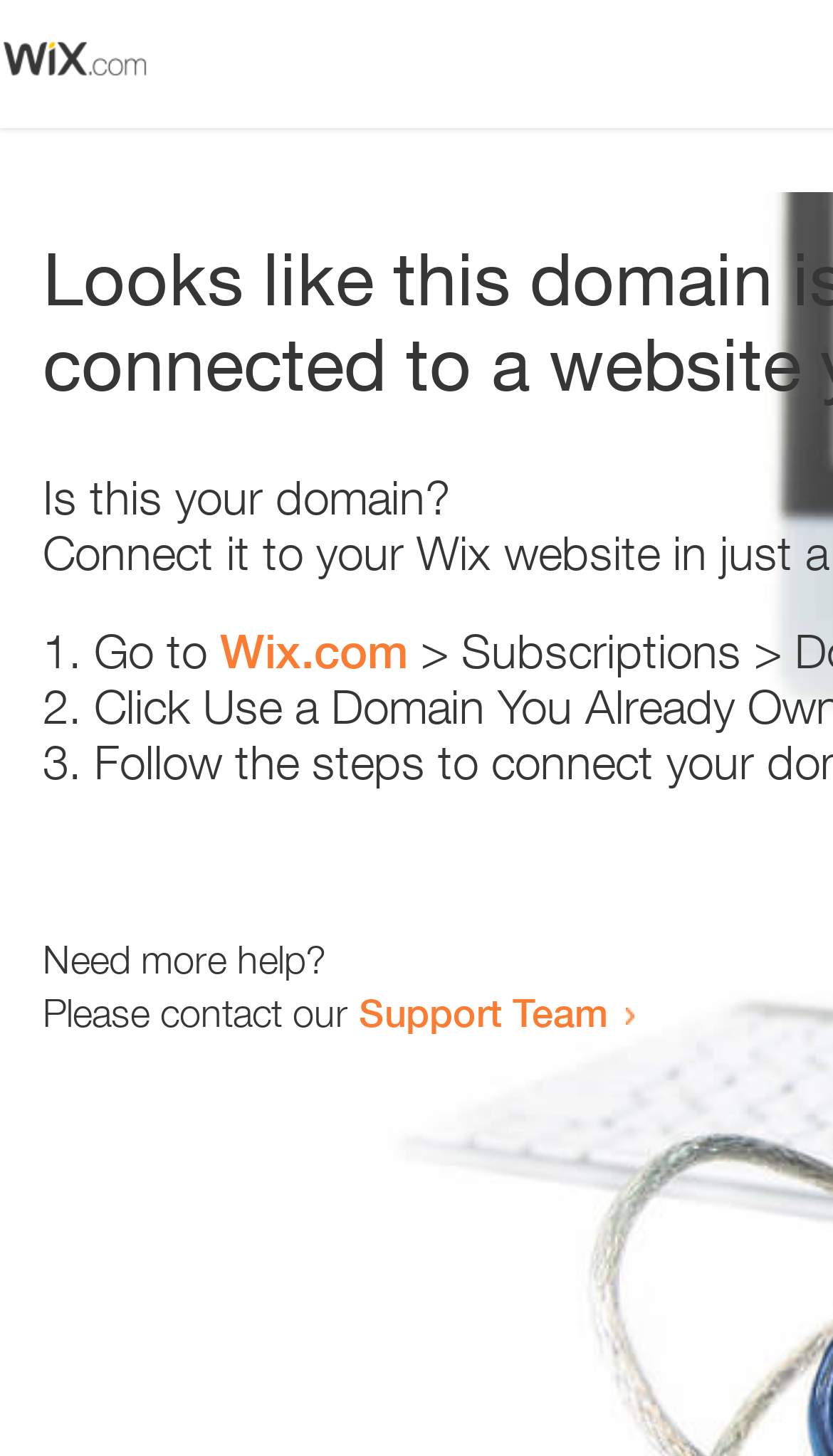Please provide a short answer using a single word or phrase for the question:
Is there an image on the webpage?

Yes